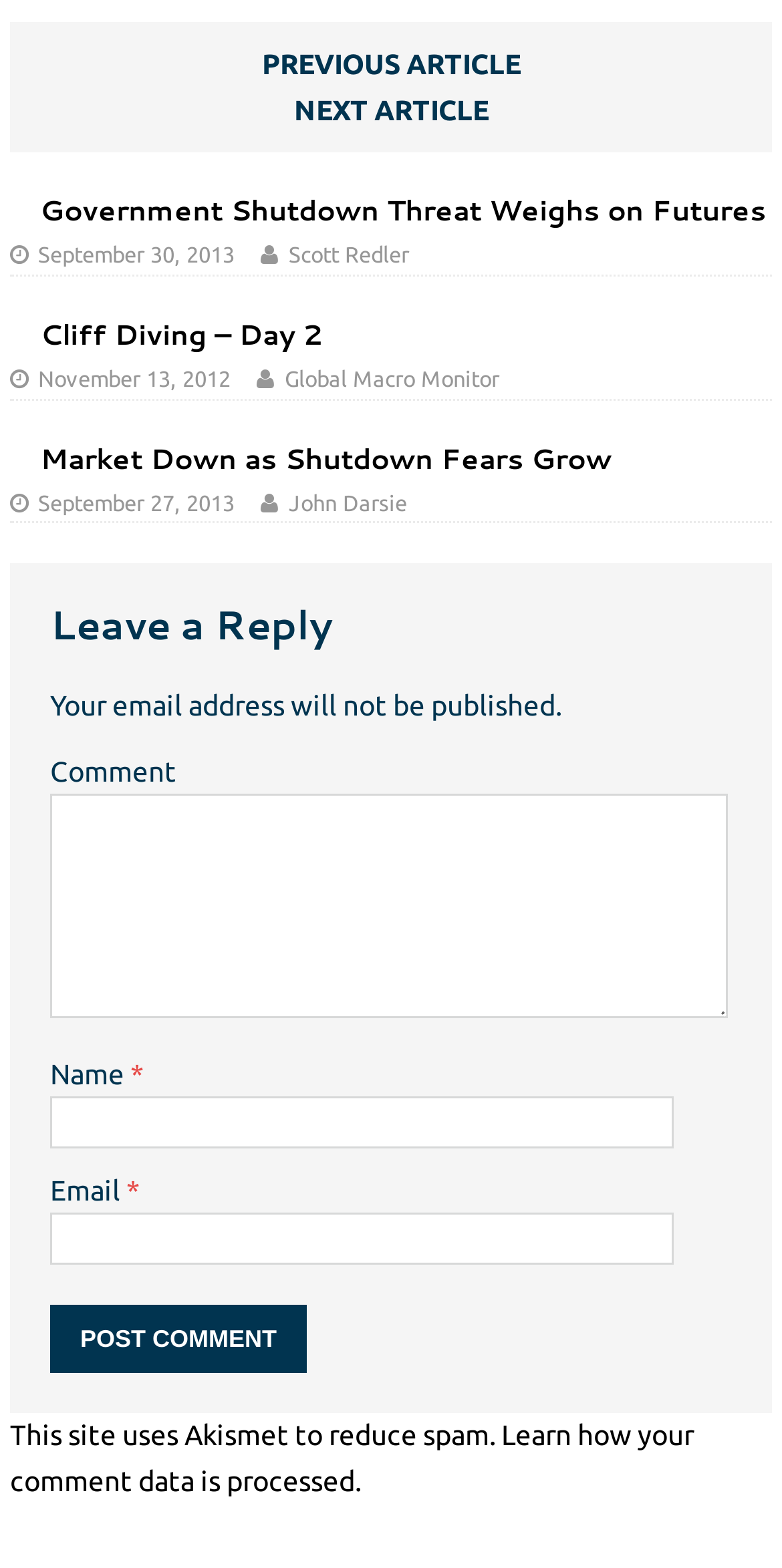Identify the bounding box coordinates of the clickable section necessary to follow the following instruction: "Click on the 'Post Comment' button". The coordinates should be presented as four float numbers from 0 to 1, i.e., [left, top, right, bottom].

[0.064, 0.832, 0.392, 0.876]